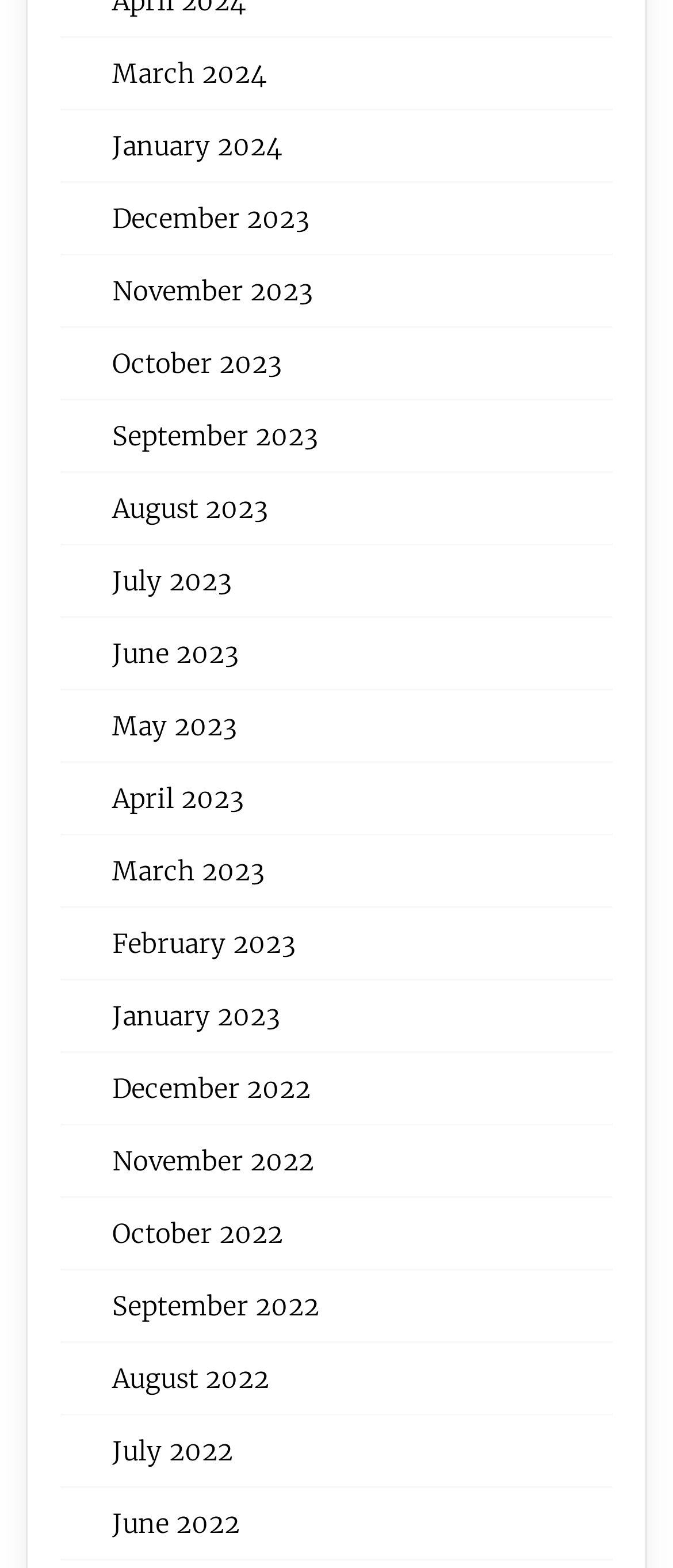Predict the bounding box coordinates of the area that should be clicked to accomplish the following instruction: "Go to January 2024". The bounding box coordinates should consist of four float numbers between 0 and 1, i.e., [left, top, right, bottom].

[0.167, 0.083, 0.421, 0.104]